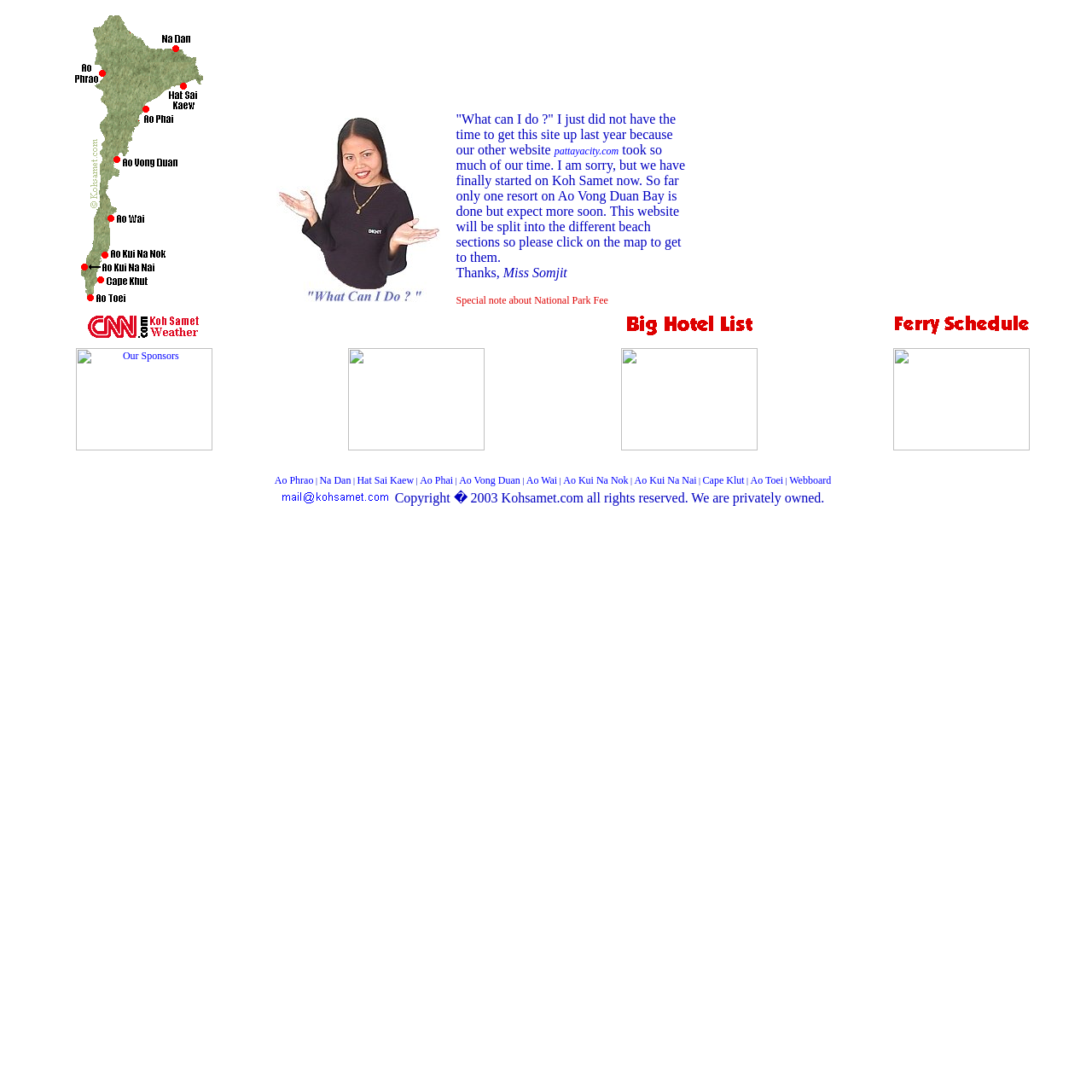Provide the bounding box coordinates for the specified HTML element described in this description: "Ao Vong Duan". The coordinates should be four float numbers ranging from 0 to 1, in the format [left, top, right, bottom].

[0.42, 0.434, 0.476, 0.445]